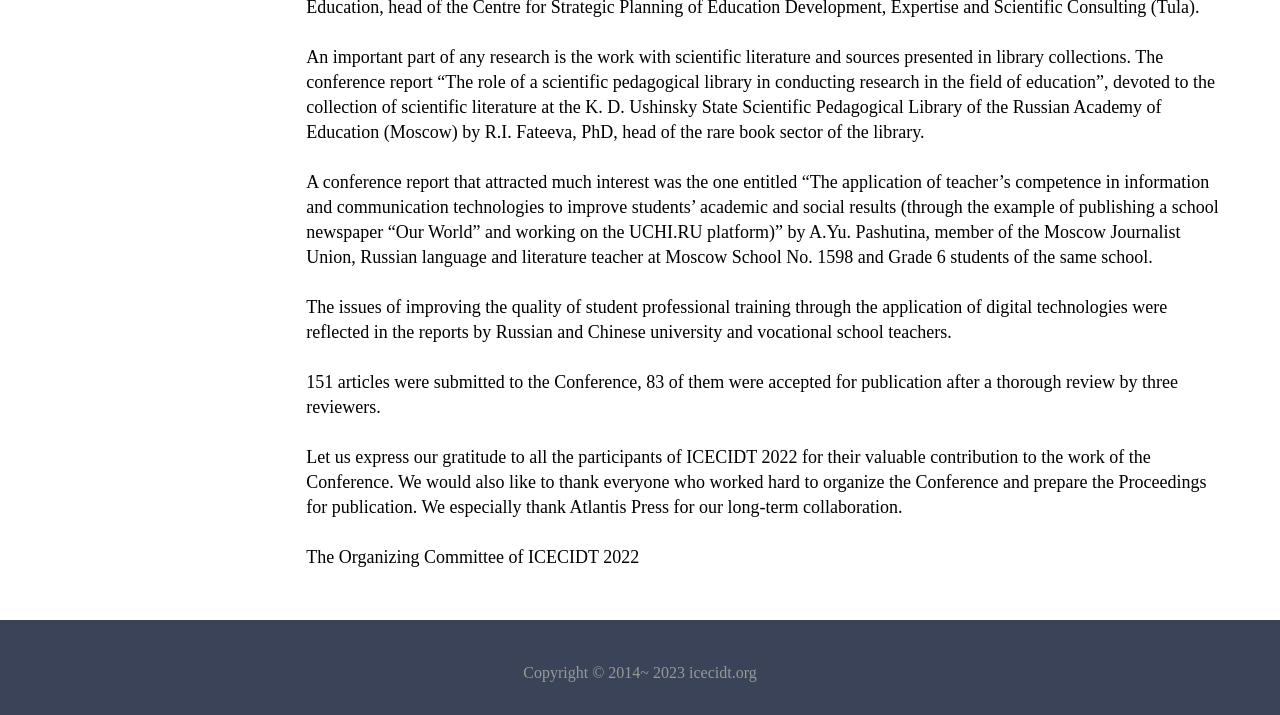Using the information in the image, could you please answer the following question in detail:
What is the year range of the copyright?

The year range of the copyright is 2014-2023, as indicated by the StaticText element with bounding box coordinates [0.409, 0.929, 0.538, 0.952].